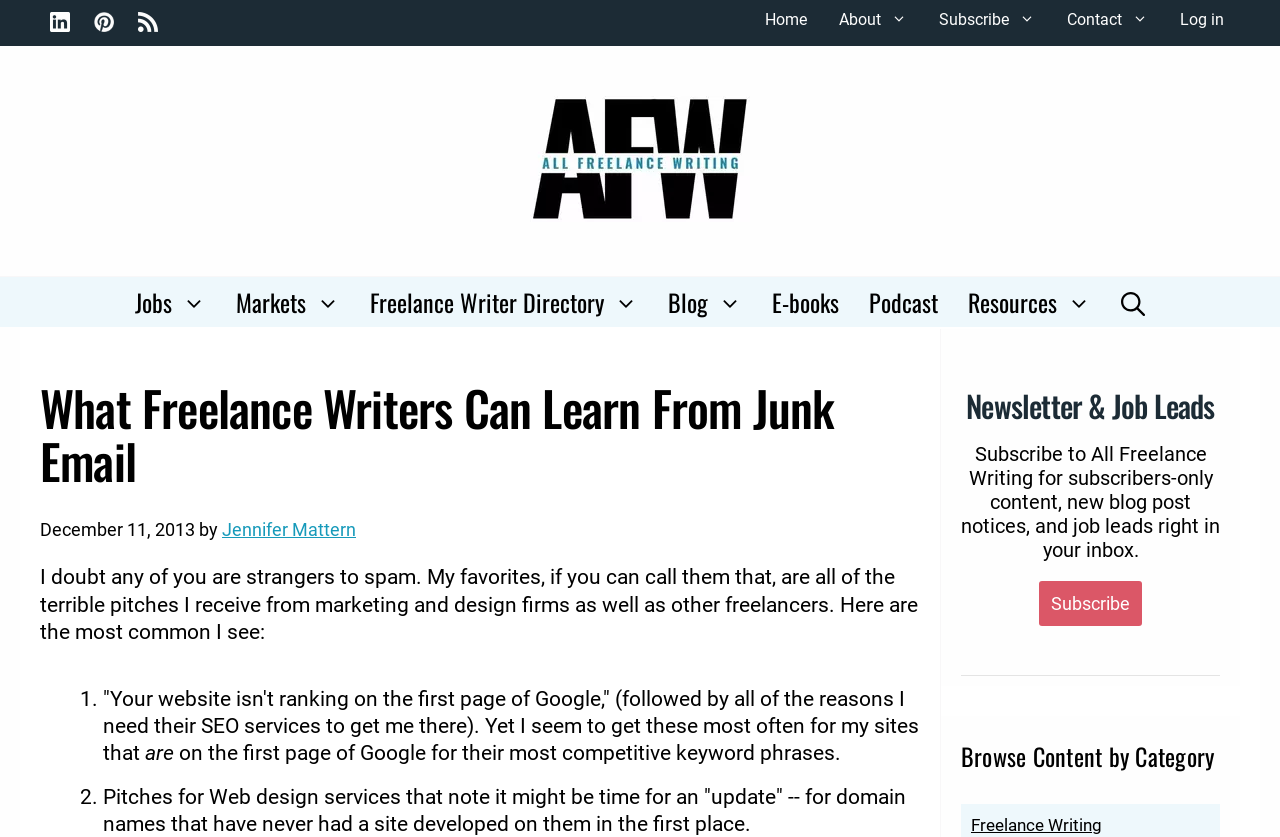Who is the author of the blog post?
Give a one-word or short phrase answer based on the image.

Jennifer Mattern